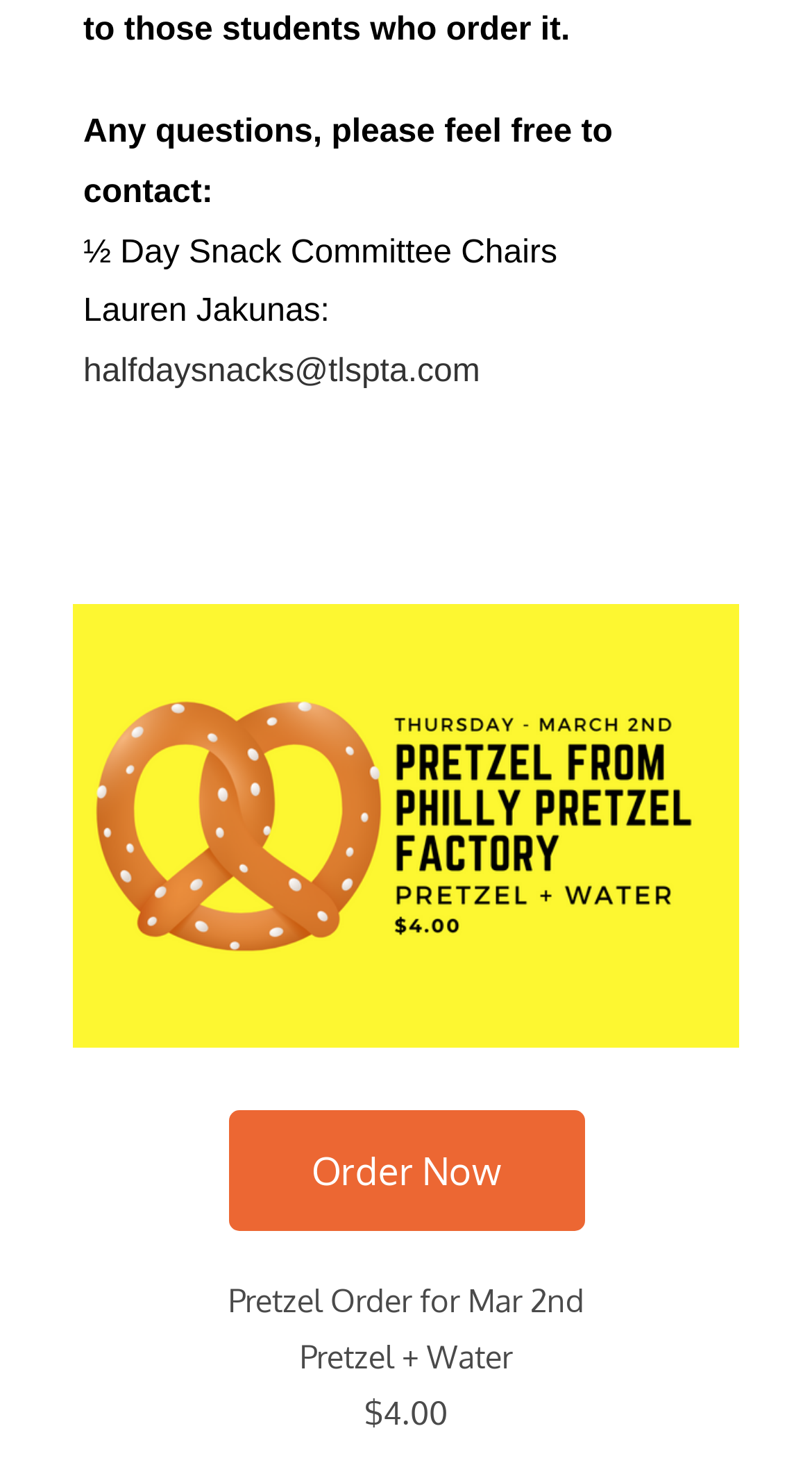What is the price of the pretzel and water combo?
Refer to the image and provide a thorough answer to the question.

The webpage displays a list of items, including 'Pretzel + Water' with a price of '$4.00' next to it.